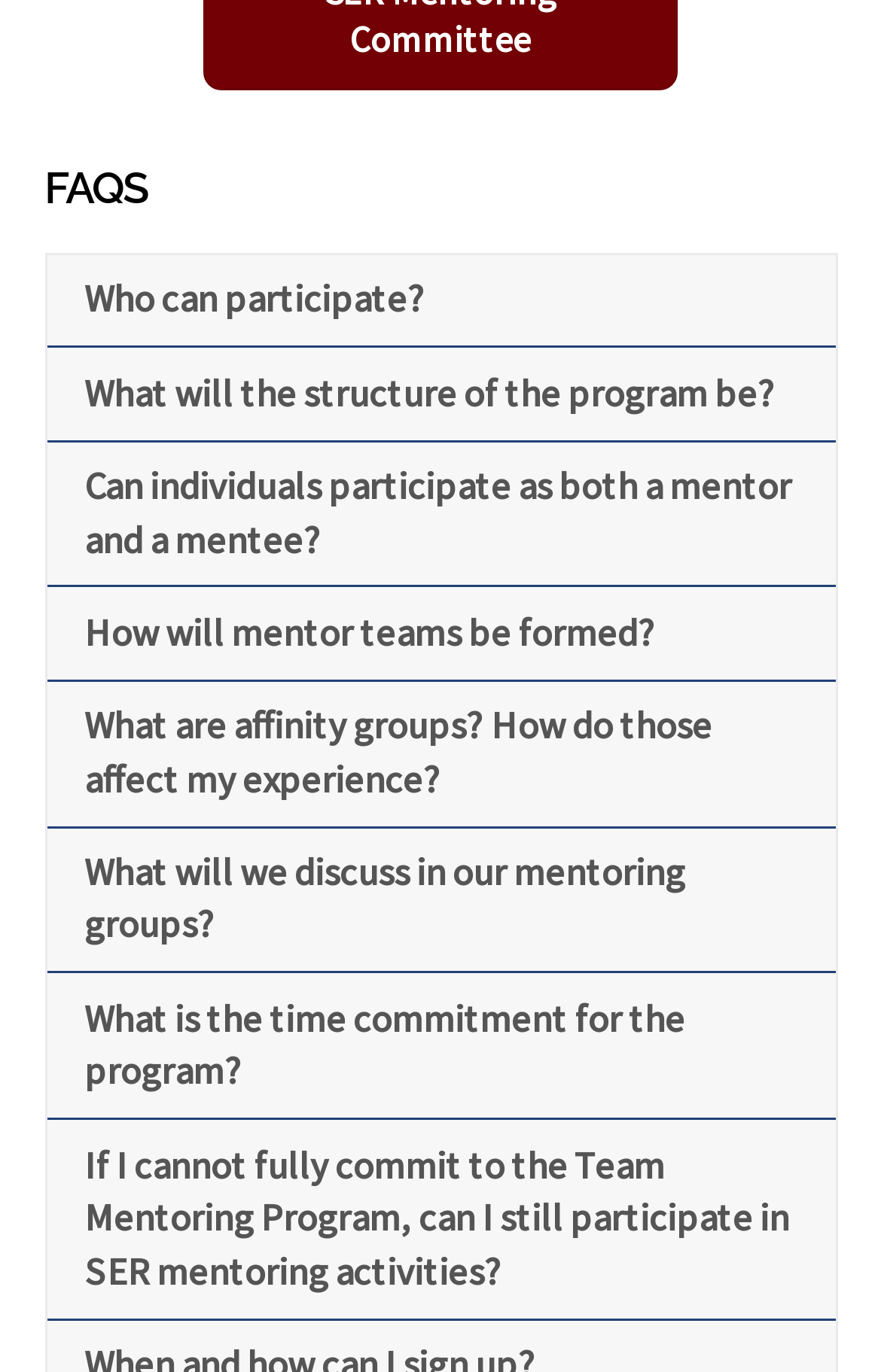Indicate the bounding box coordinates of the clickable region to achieve the following instruction: "Check if individuals can participate as both mentors and mentees."

[0.053, 0.322, 0.947, 0.427]